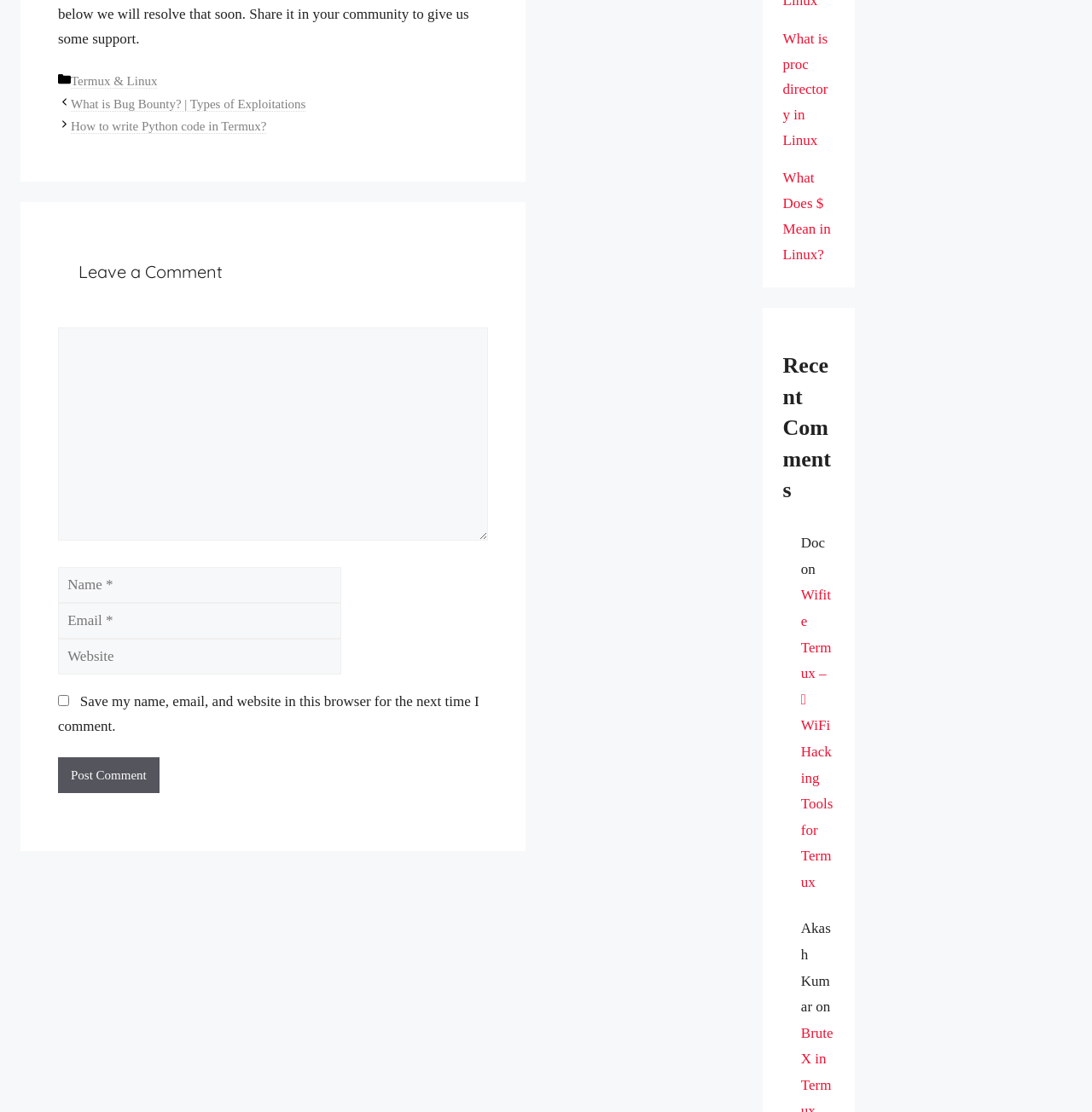Provide a one-word or short-phrase answer to the question:
What is the text of the first link in the 'Posts' navigation?

What is Bug Bounty?